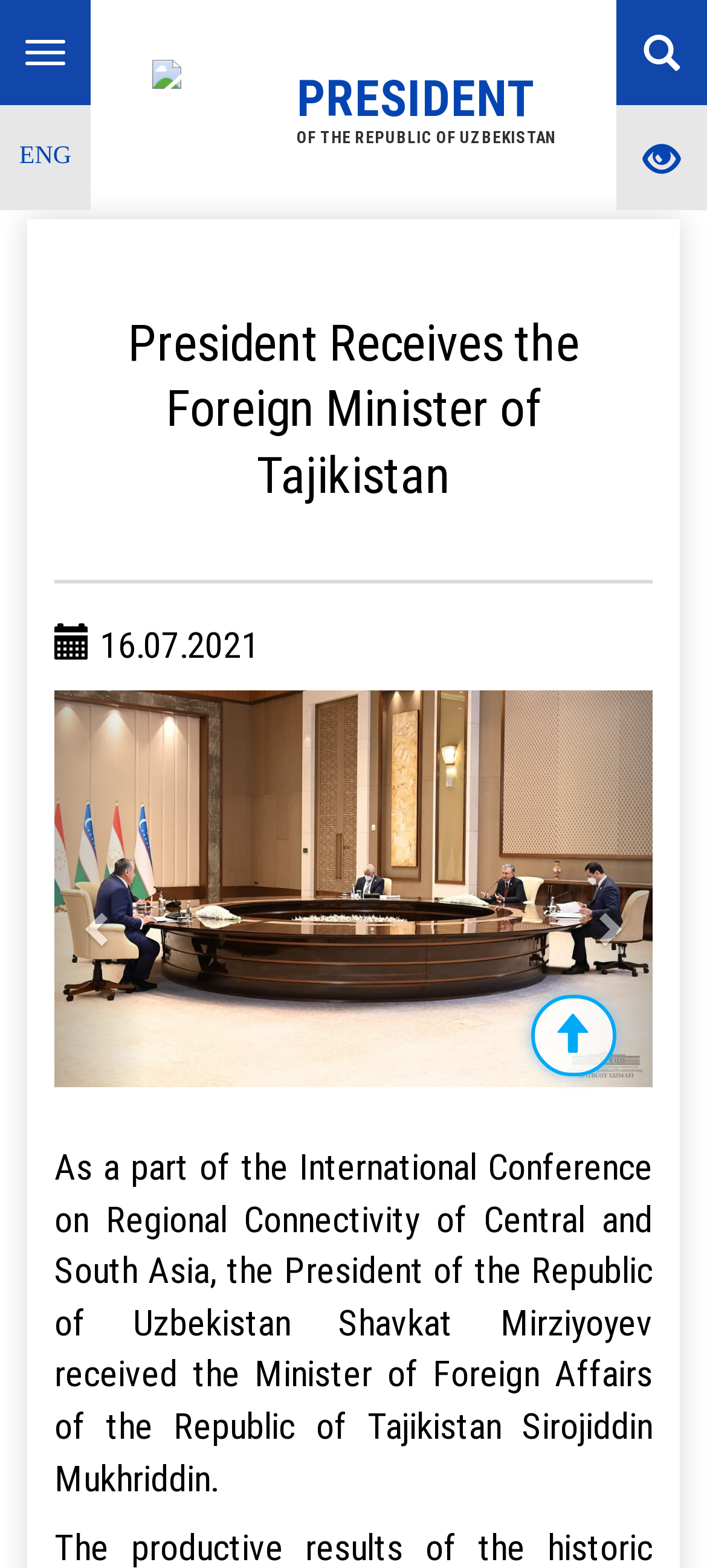Describe the webpage in detail, including text, images, and layout.

The webpage is about the official website of the President of the Republic of Uzbekistan, Shavkat Mirziyoyev. At the top-left corner, there is a button to toggle navigation. Next to it, there is a language selection button with the option "ENG". 

On the top-right corner, there is a link with an icon, and below it, there is a table layout with a link to the president's official website. The link is accompanied by a small image. 

The main content of the webpage is a news article titled "President Receives the Foreign Minister of Tajikistan". The title is followed by a horizontal separator line. Below the separator, there is a date "16.07.2021" and a list box with two buttons on either side. 

The main text of the news article is below the list box, describing the President's meeting with the Minister of Foreign Affairs of Tajikistan. There is also a special features section on the right side of the webpage, which contains a link with an icon.